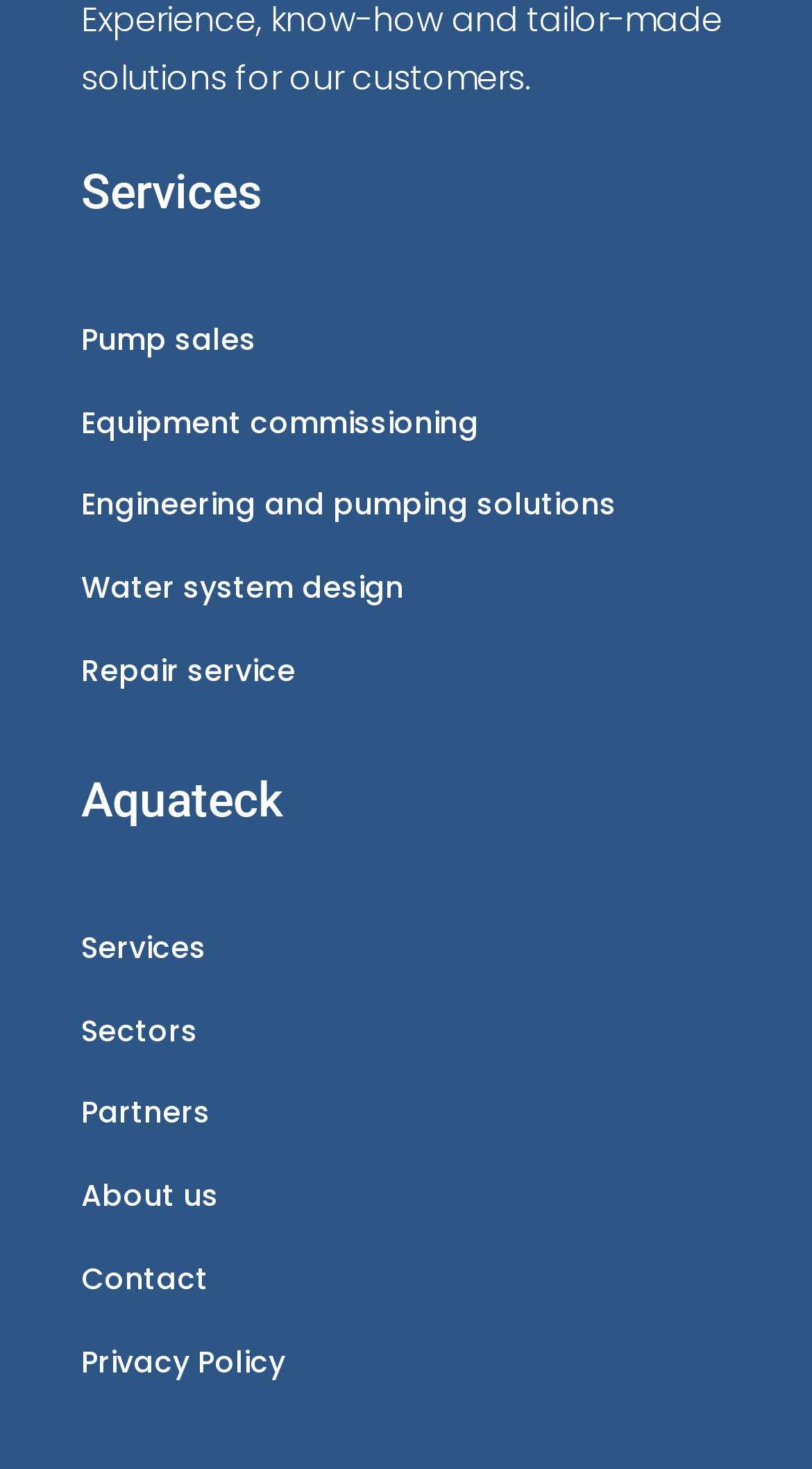Specify the bounding box coordinates for the region that must be clicked to perform the given instruction: "View pump sales services".

[0.1, 0.215, 0.315, 0.26]